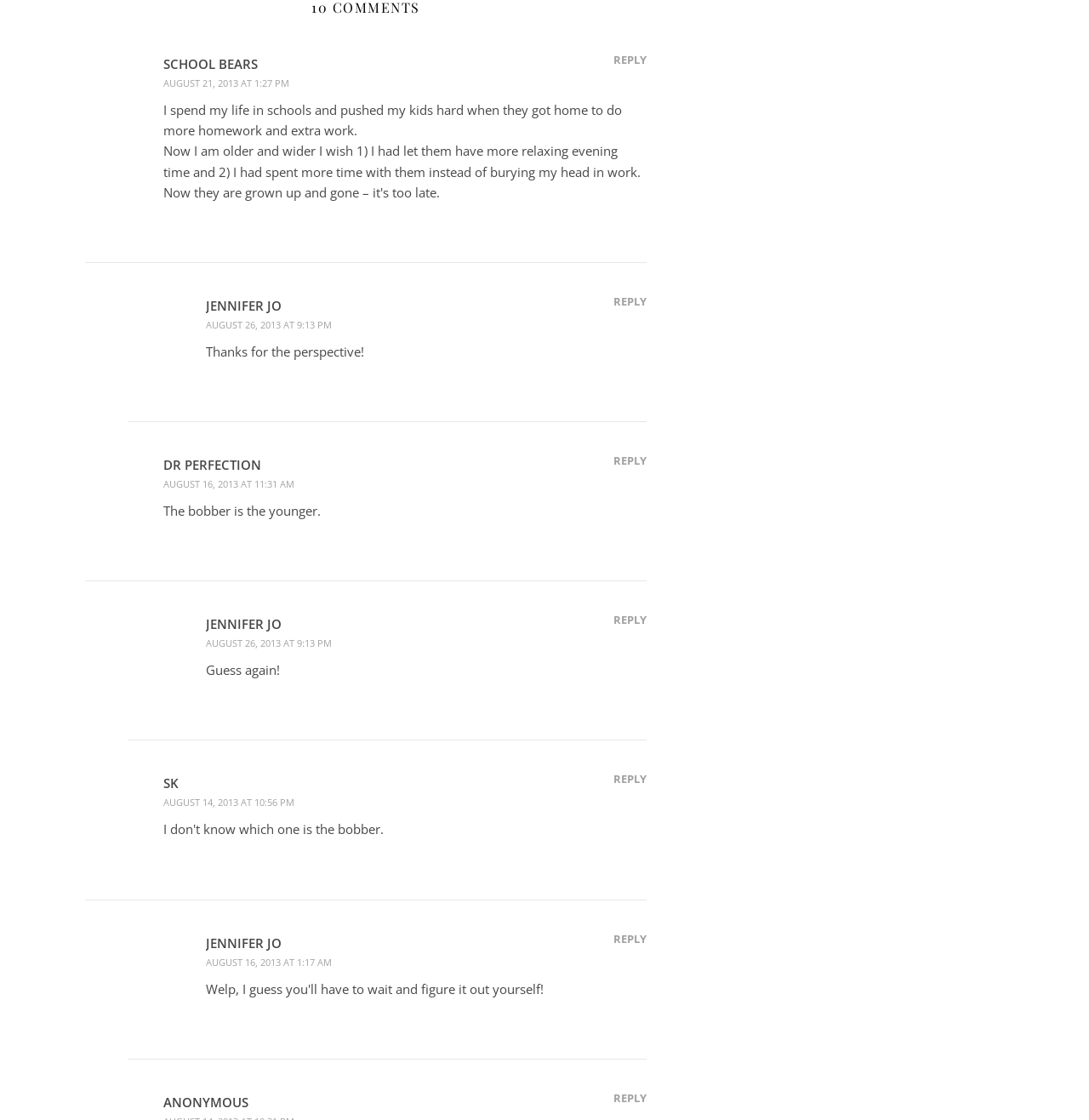Provide the bounding box coordinates of the UI element that matches the description: "Reply".

[0.563, 0.402, 0.594, 0.421]